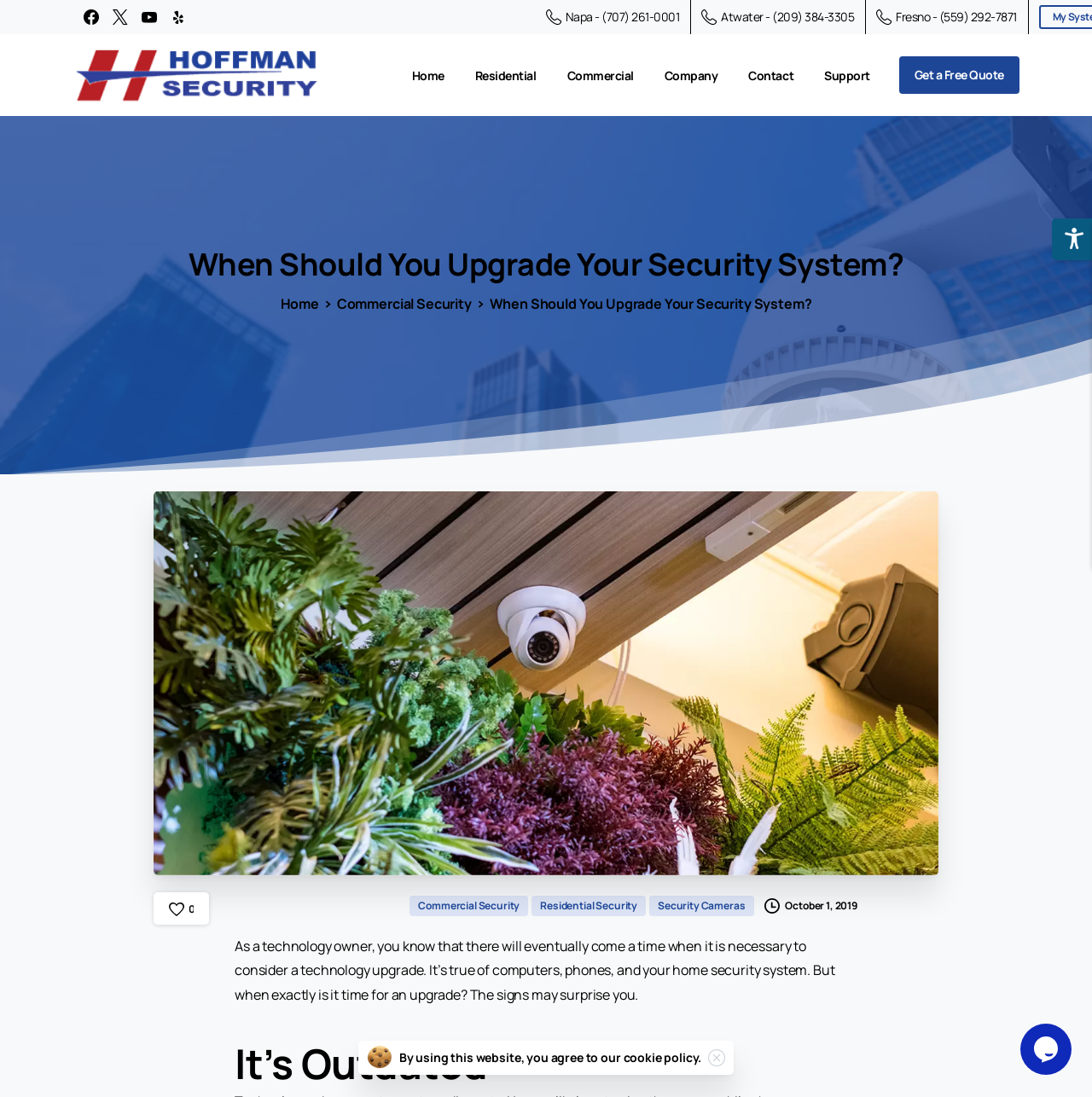How many phone numbers are listed on the webpage?
Please answer the question with a detailed response using the information from the screenshot.

I counted the number of link elements with phone numbers, which are located at the top of the webpage. I found three links with phone numbers: ' Napa - (707) 261-0001', ' Atwater - (209) 384-3305', and ' Fresno - (559) 292-7871'.